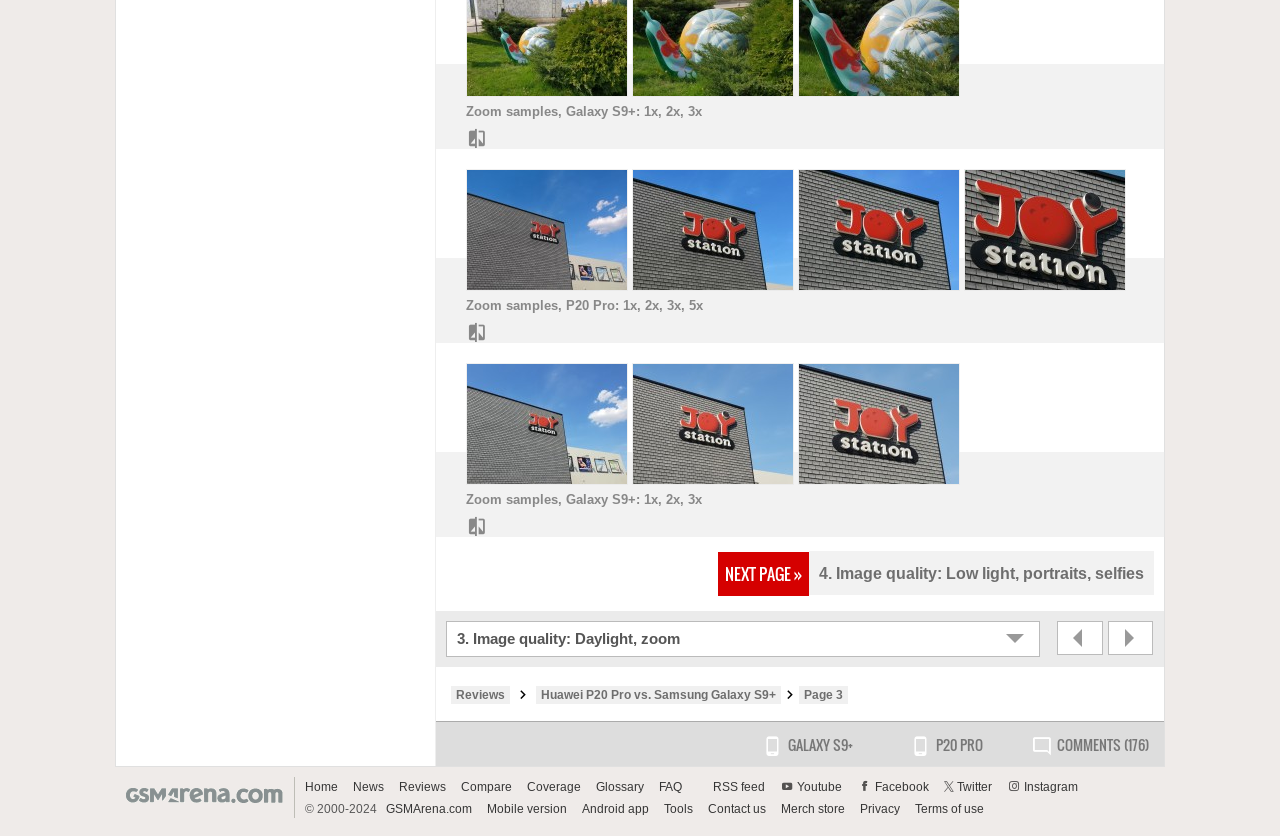Using the information from the screenshot, answer the following question thoroughly:
What is the camera model being compared?

Based on the links and images on the webpage, it is clear that the camera models being compared are Huawei P20 Pro and Samsung Galaxy S9+. The links have text such as 'Zoom samples, P20 Pro: 1x, 2x, 3x, 5x' and 'Zoom samples, Galaxy S9+: 1x, 2x, 3x', indicating a comparison between the two models.